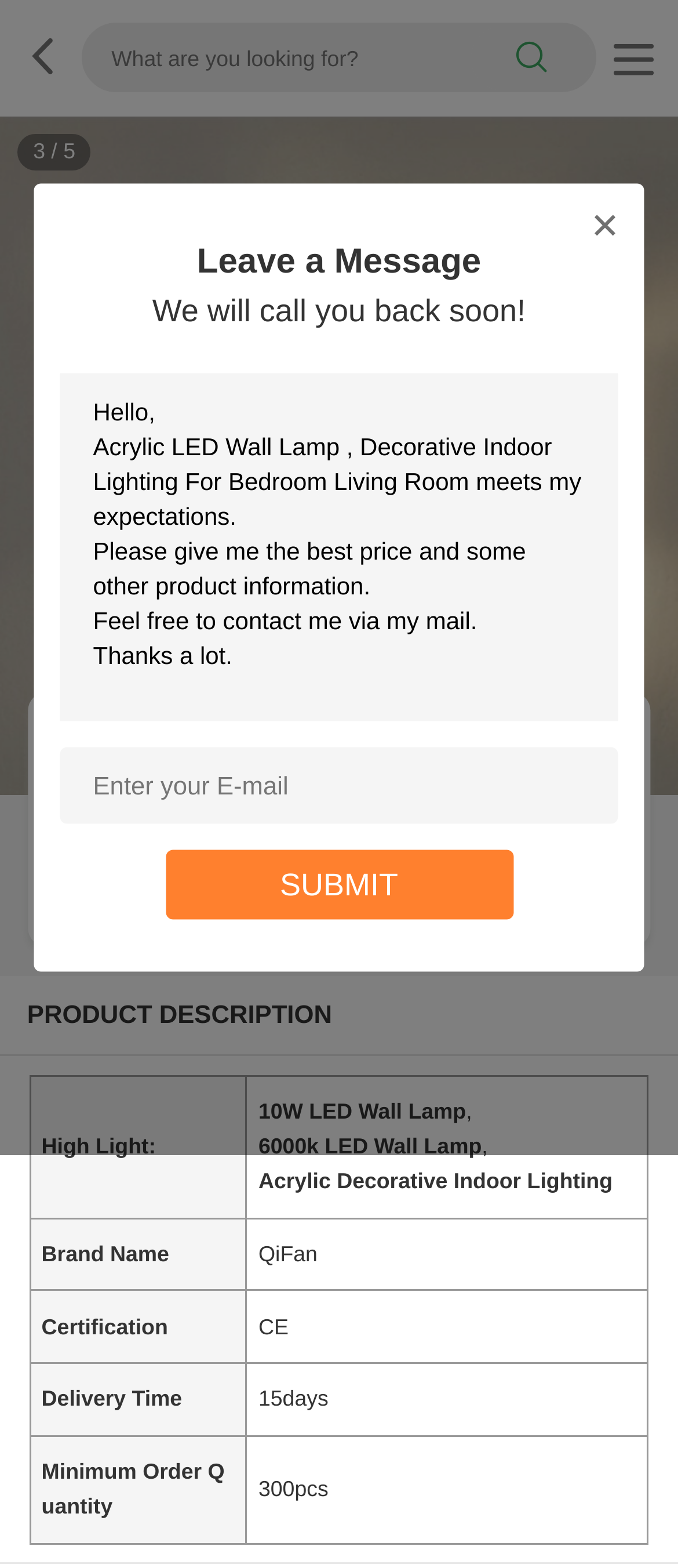Answer this question in one word or a short phrase: Is there an image of the product on the webpage?

Yes